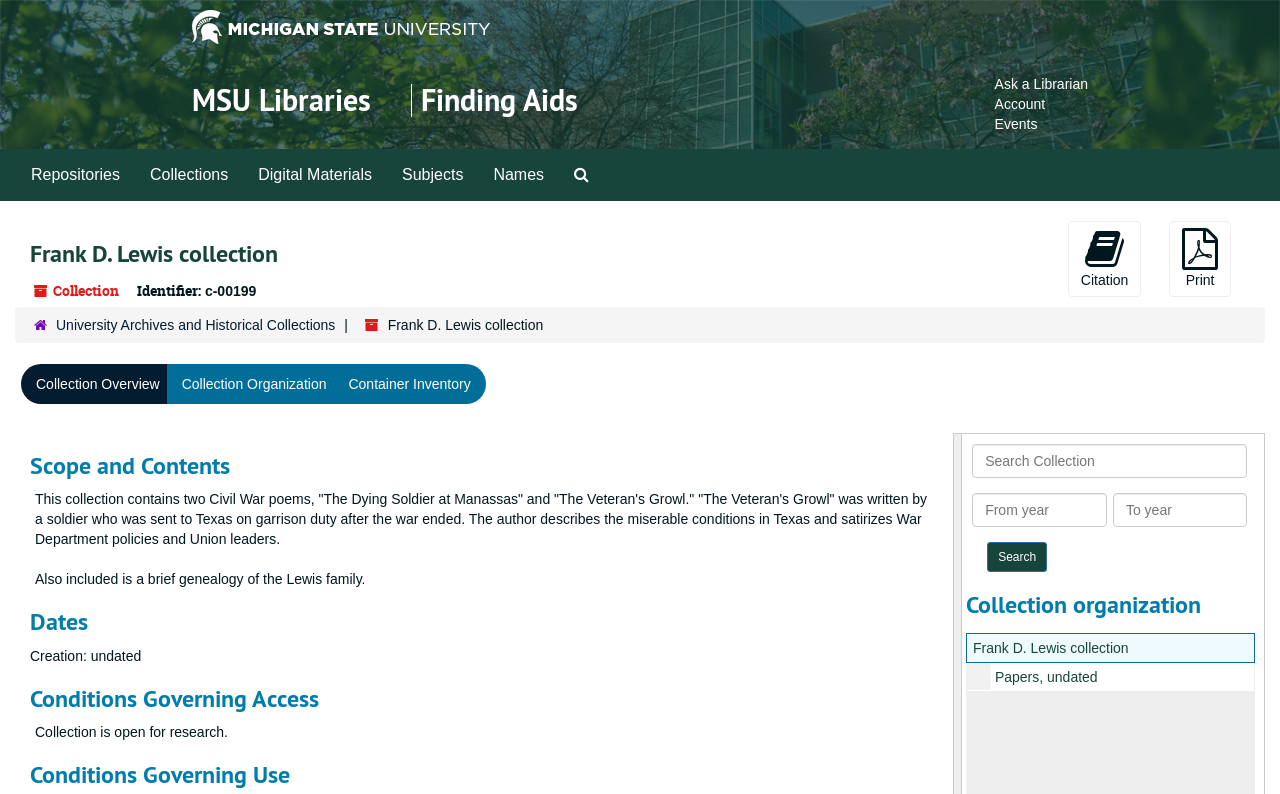Determine the bounding box coordinates of the target area to click to execute the following instruction: "View papers."

[0.777, 0.843, 0.857, 0.863]